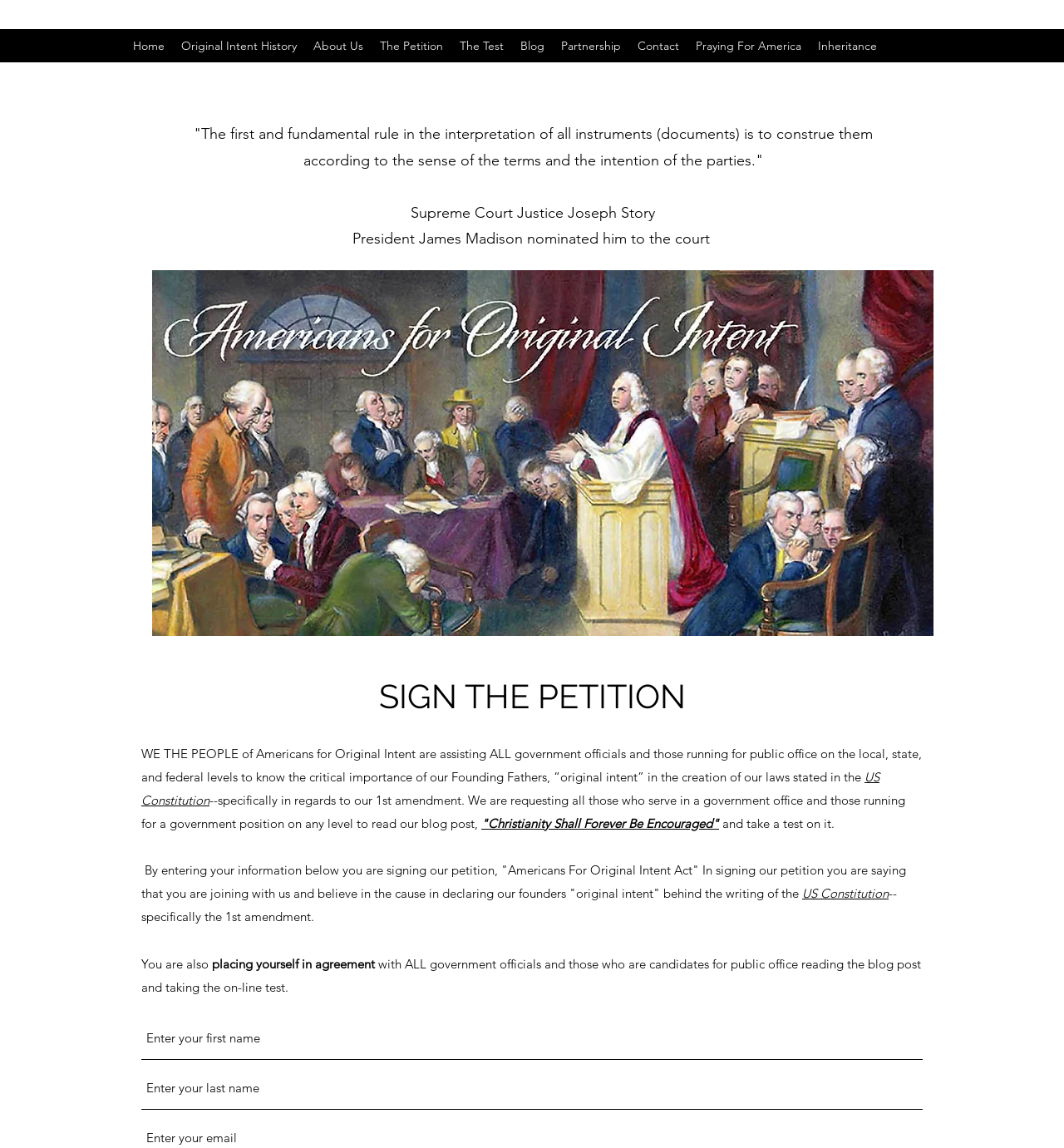Locate the bounding box coordinates of the area where you should click to accomplish the instruction: "Go to Home page".

None